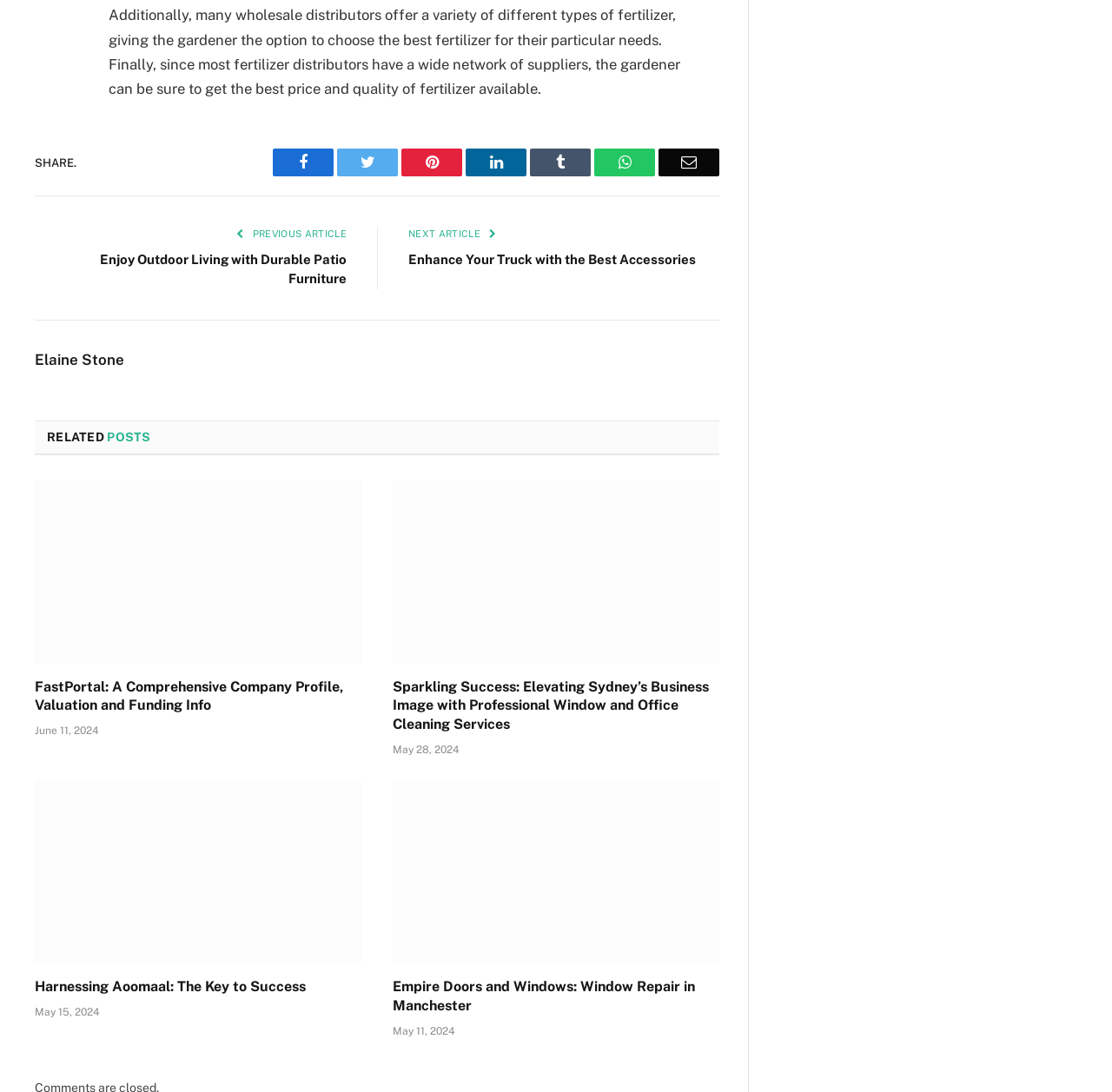Based on the element description Twitter, identify the bounding box of the UI element in the given webpage screenshot. The coordinates should be in the format (top-left x, top-left y, bottom-right x, bottom-right y) and must be between 0 and 1.

[0.303, 0.136, 0.358, 0.162]